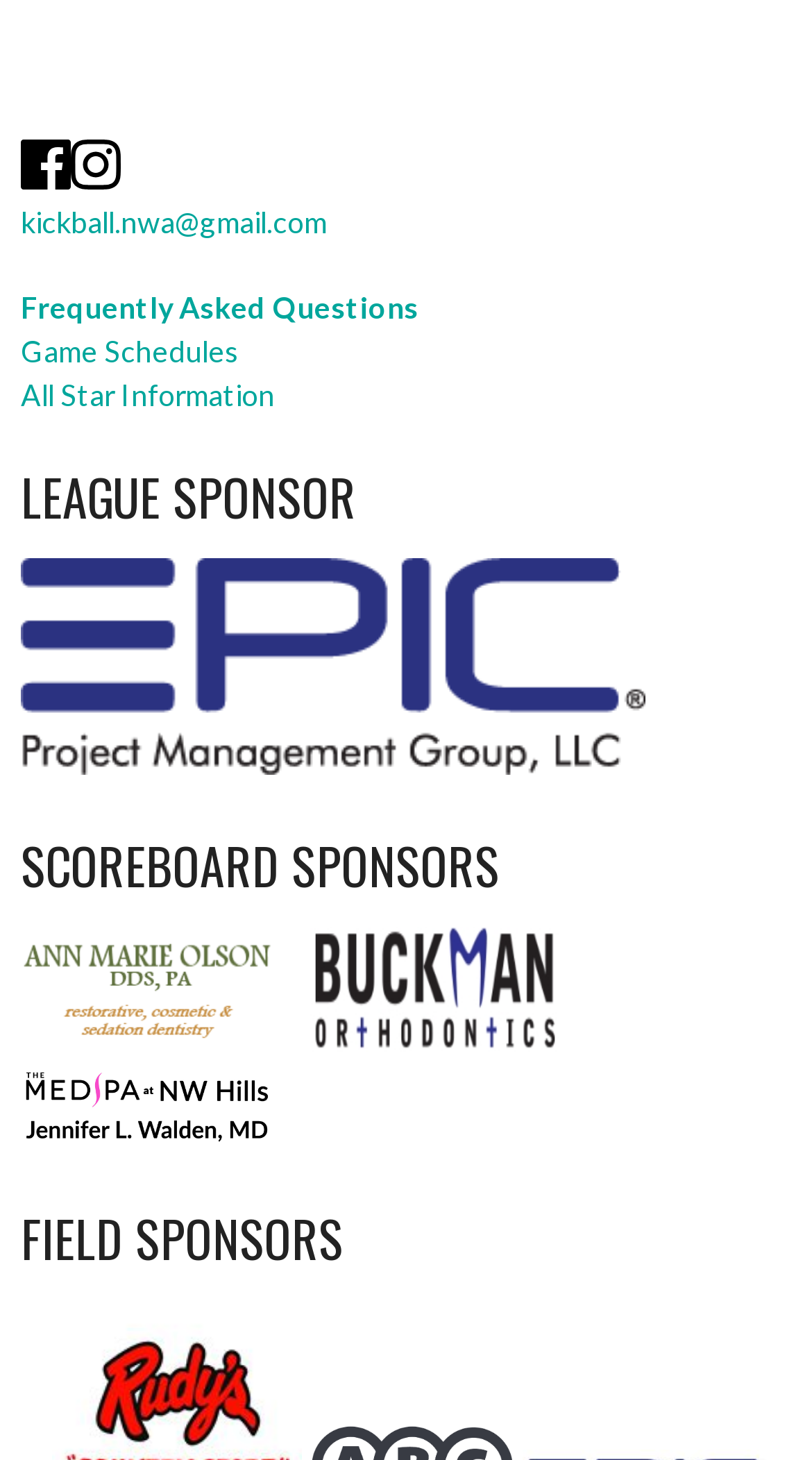Locate the coordinates of the bounding box for the clickable region that fulfills this instruction: "visit the website of EPIC".

[0.026, 0.511, 0.795, 0.535]